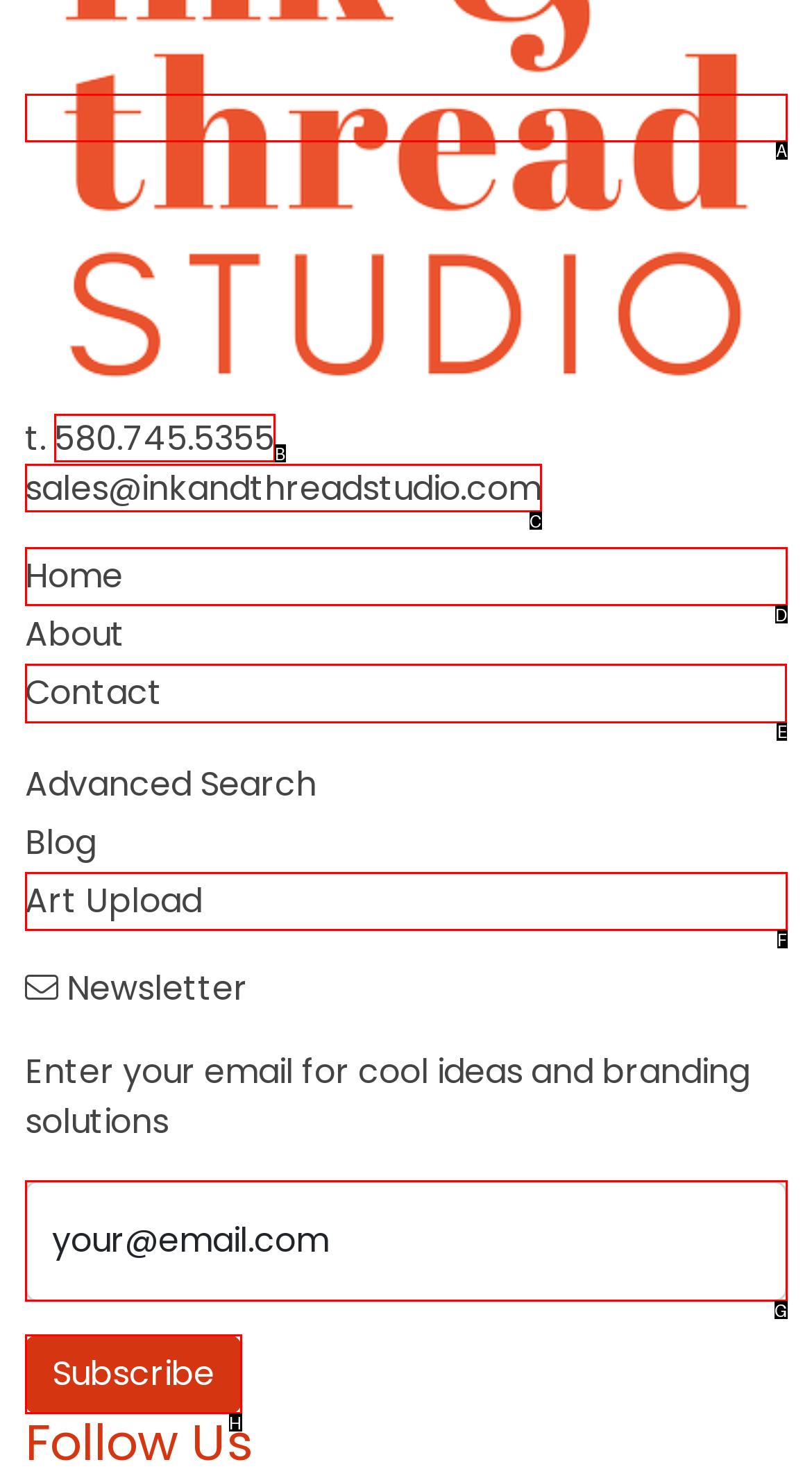Please indicate which option's letter corresponds to the task: Click on the 'Contact' link by examining the highlighted elements in the screenshot.

E